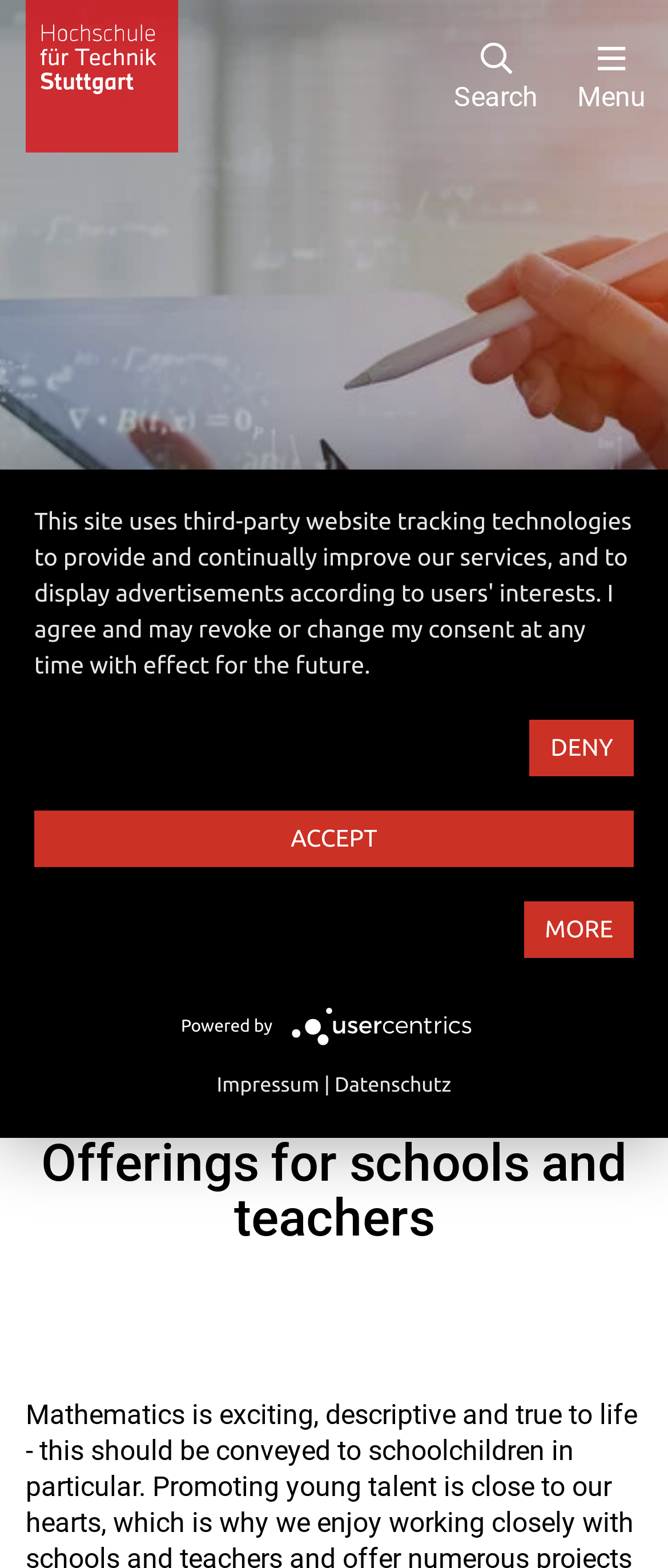Predict the bounding box coordinates of the area that should be clicked to accomplish the following instruction: "open menu". The bounding box coordinates should consist of four float numbers between 0 and 1, i.e., [left, top, right, bottom].

[0.833, 0.022, 0.997, 0.075]